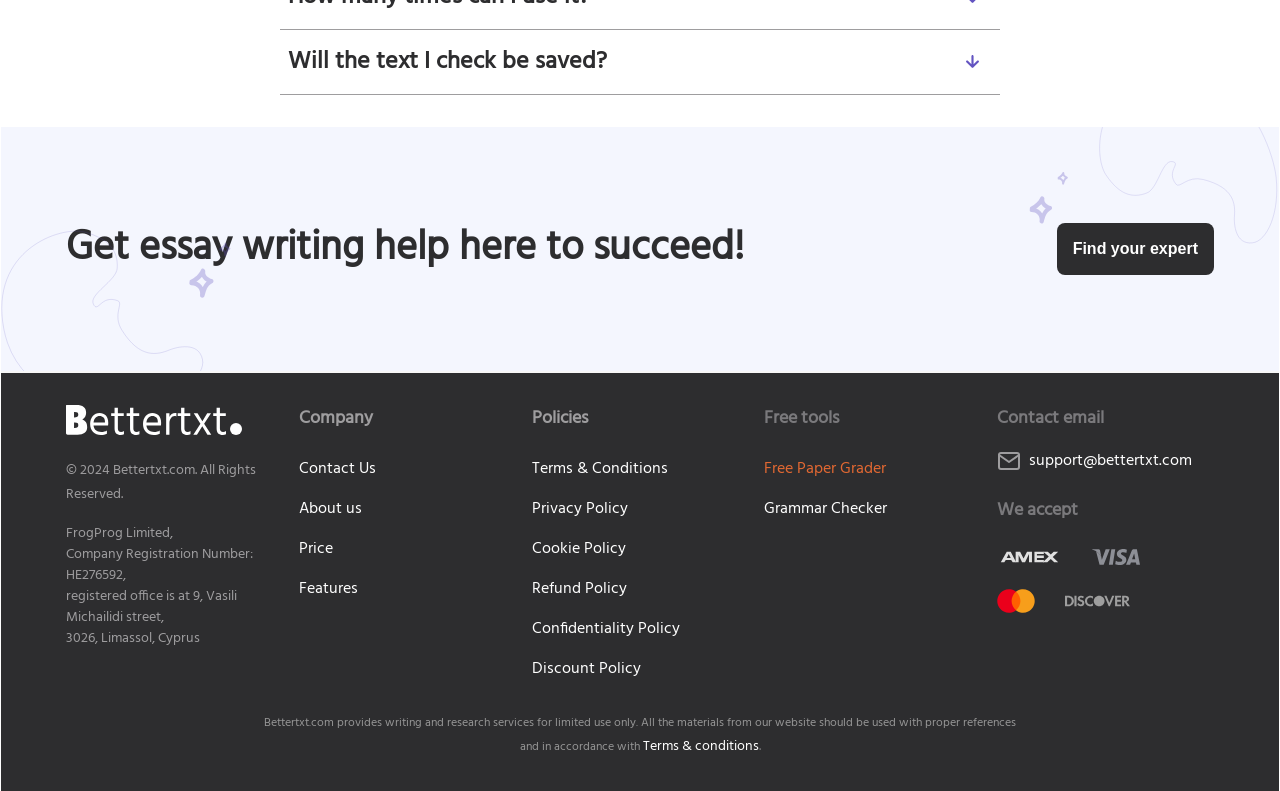Locate the bounding box coordinates of the region to be clicked to comply with the following instruction: "Click the 'Grammar Checker' link". The coordinates must be four float numbers between 0 and 1, in the form [left, top, right, bottom].

[0.597, 0.628, 0.767, 0.659]